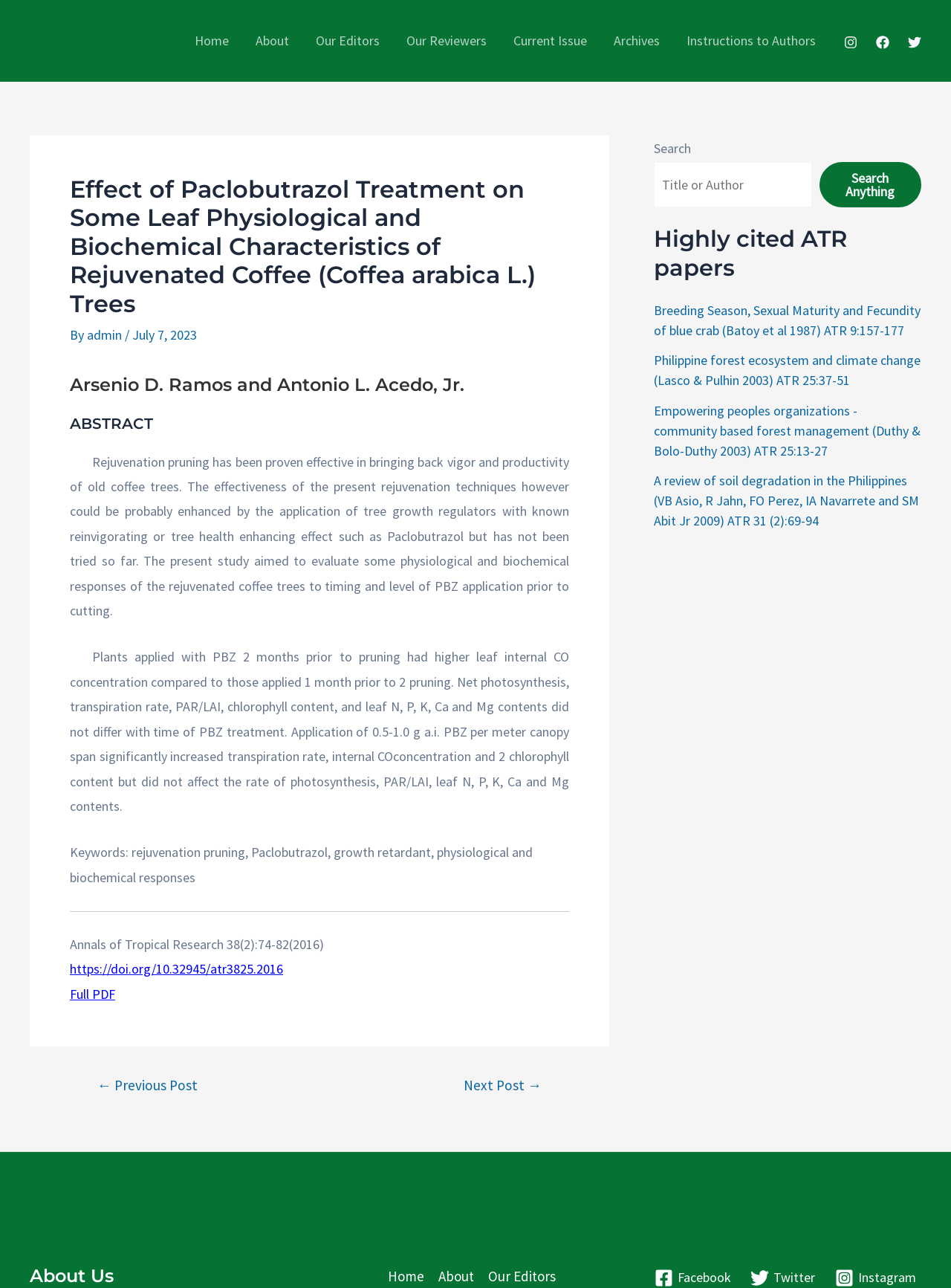What is the purpose of applying Paclobutrazol to coffee trees?
Based on the screenshot, respond with a single word or phrase.

To enhance tree health